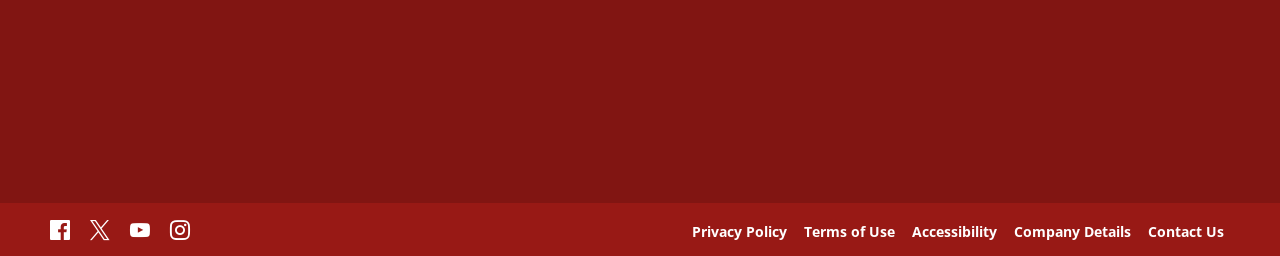How many social media links are there?
Refer to the image and answer the question using a single word or phrase.

4